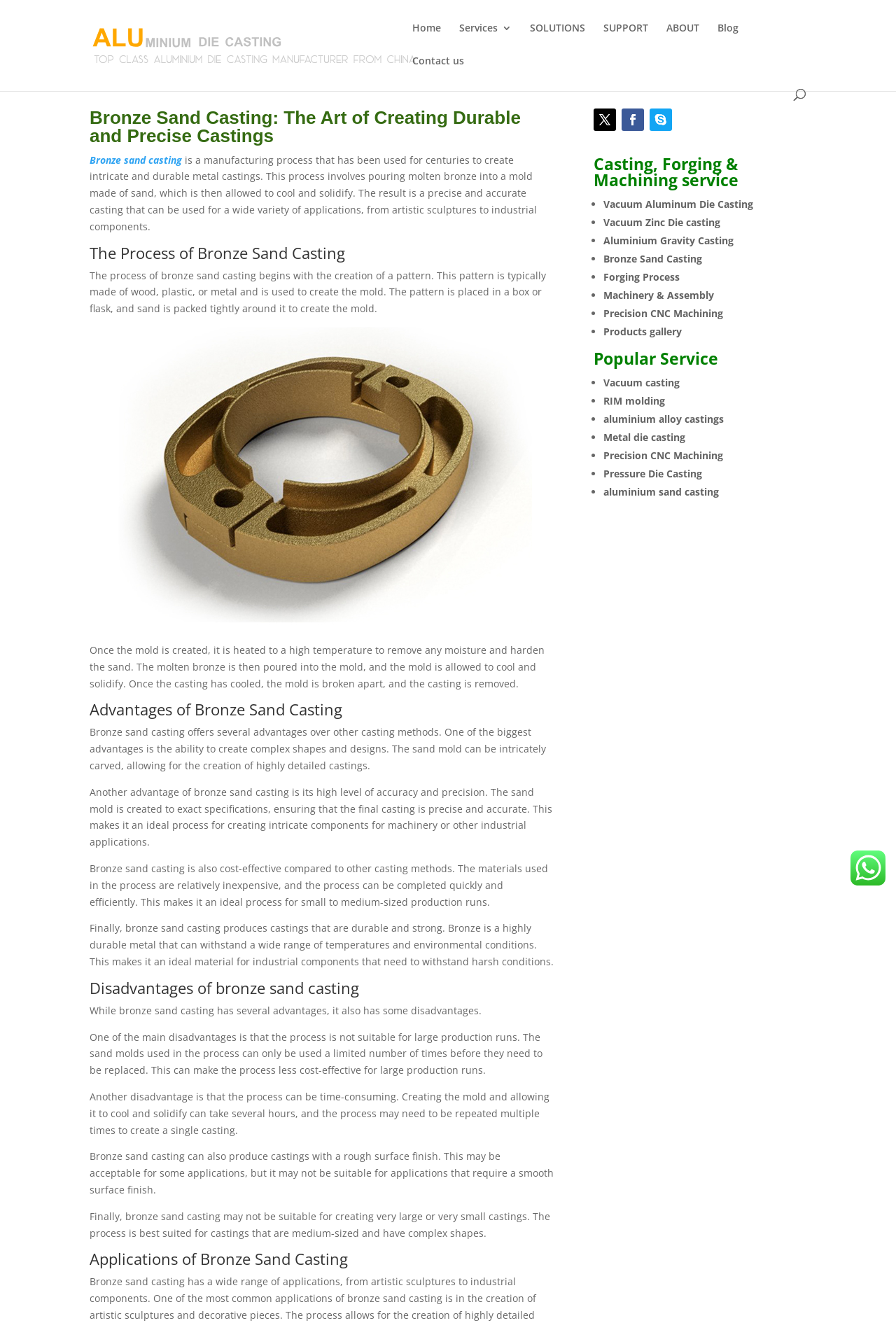From the webpage screenshot, predict the bounding box coordinates (top-left x, top-left y, bottom-right x, bottom-right y) for the UI element described here: Contact Us

None